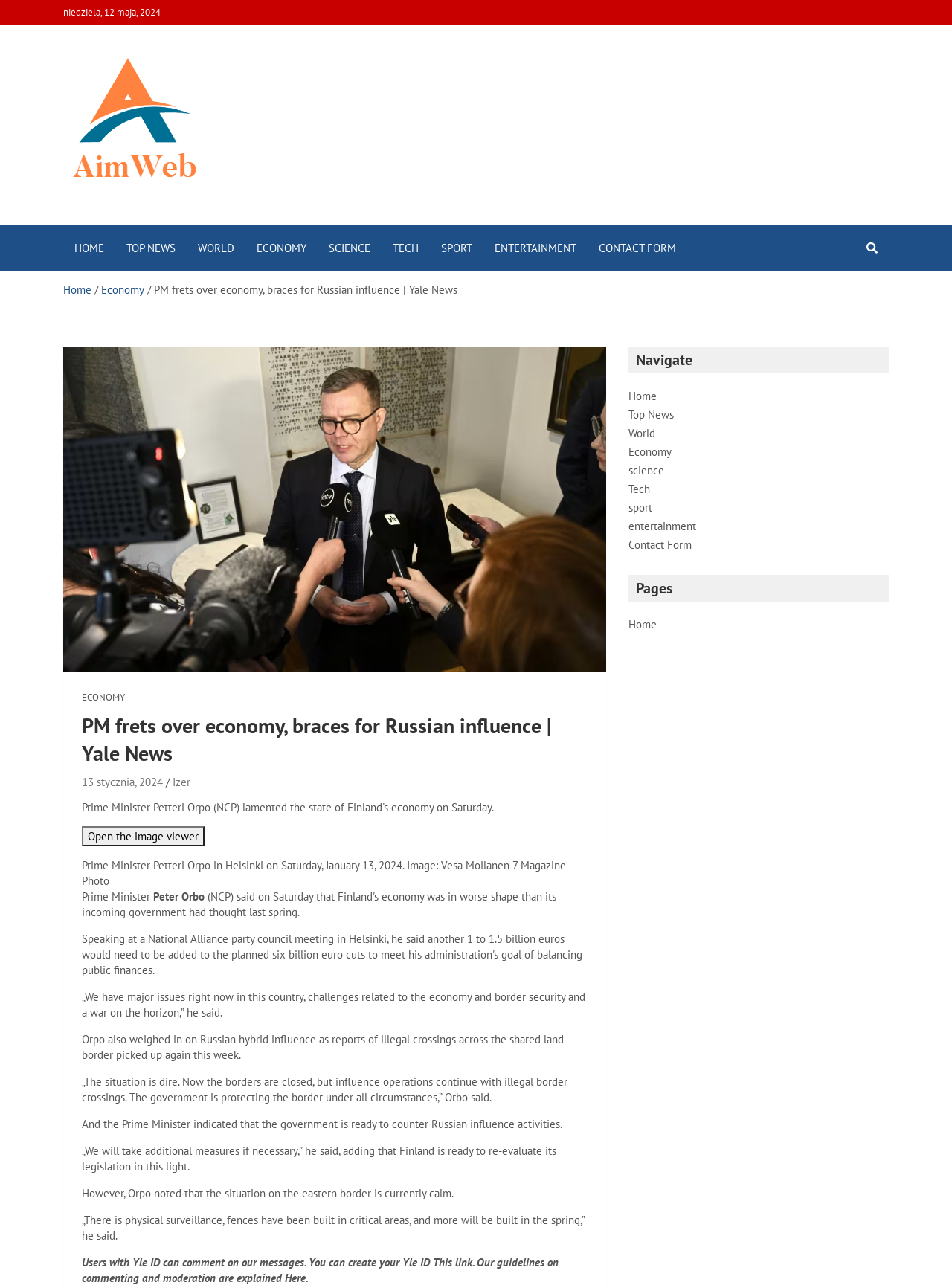Find the bounding box coordinates for the area you need to click to carry out the instruction: "Click on the 'HOME' link". The coordinates should be four float numbers between 0 and 1, indicated as [left, top, right, bottom].

[0.066, 0.175, 0.121, 0.211]